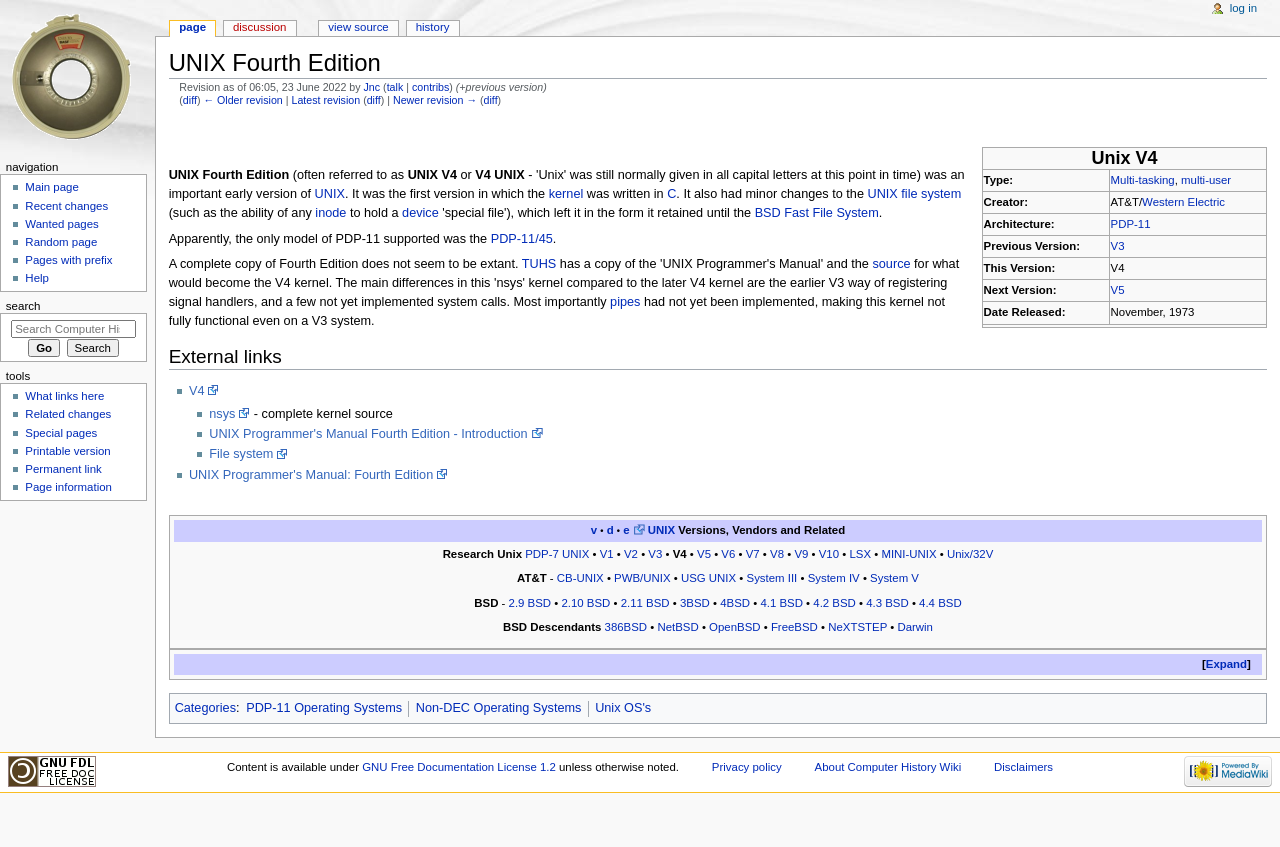Who is the creator of UNIX Fourth Edition?
Answer the question with detailed information derived from the image.

In the table on the page, there is a row with the header 'Creator:' and the corresponding cell contains the text 'AT&T/Western Electric', indicating that this is the creator of UNIX Fourth Edition.